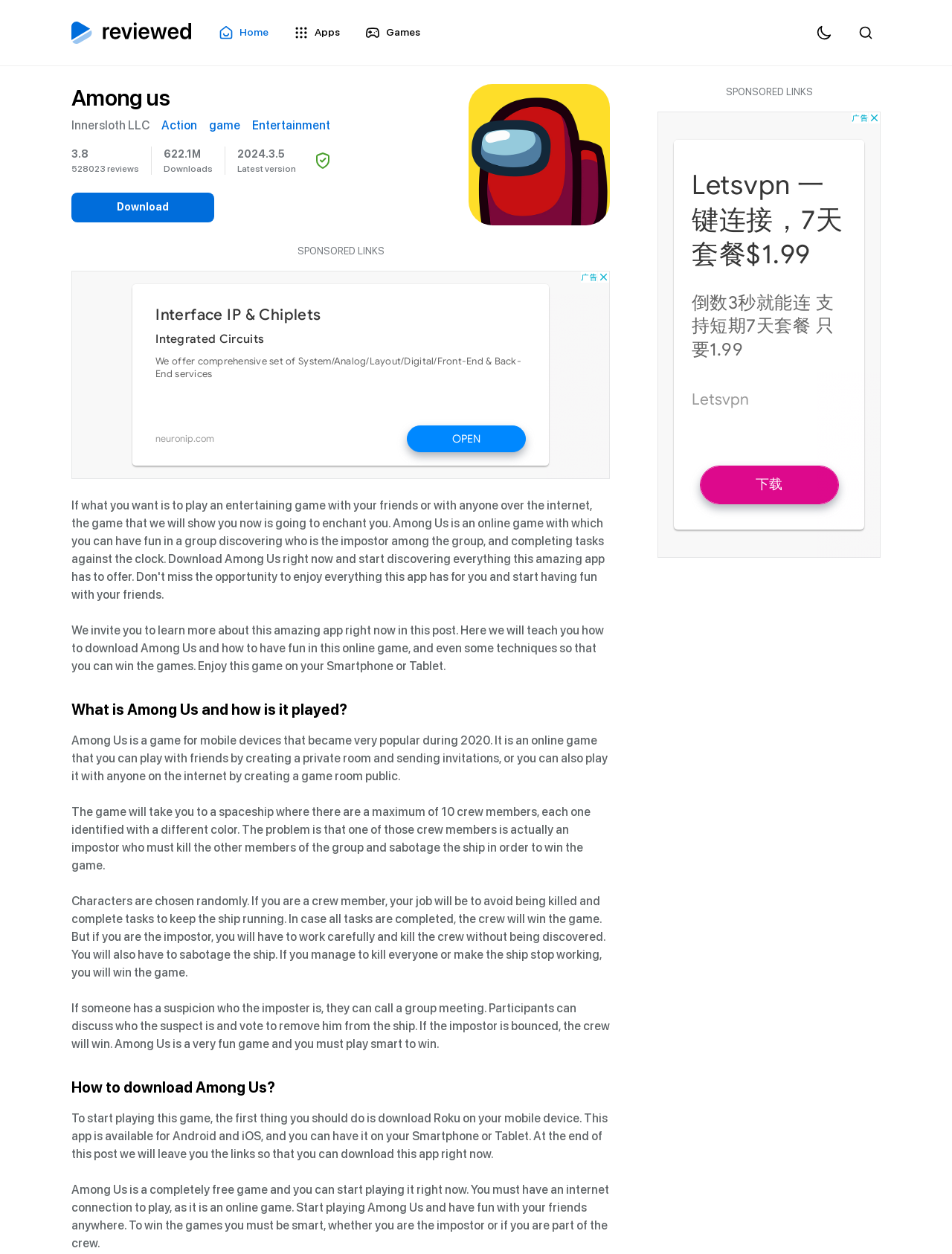Identify the bounding box coordinates of the region I need to click to complete this instruction: "Go to page 2".

None